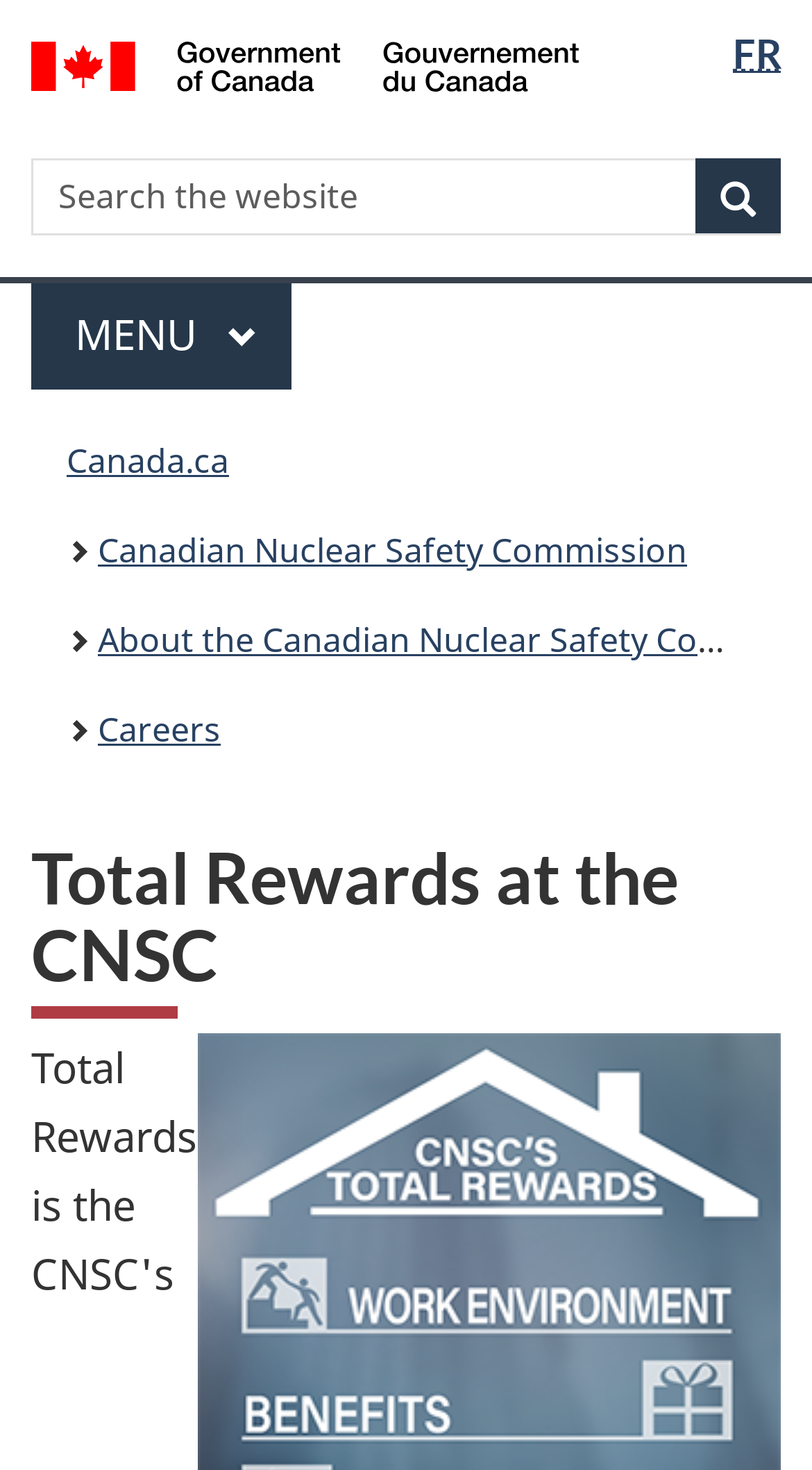Please locate the bounding box coordinates of the element that should be clicked to achieve the given instruction: "Expand the menu".

[0.038, 0.193, 0.359, 0.265]